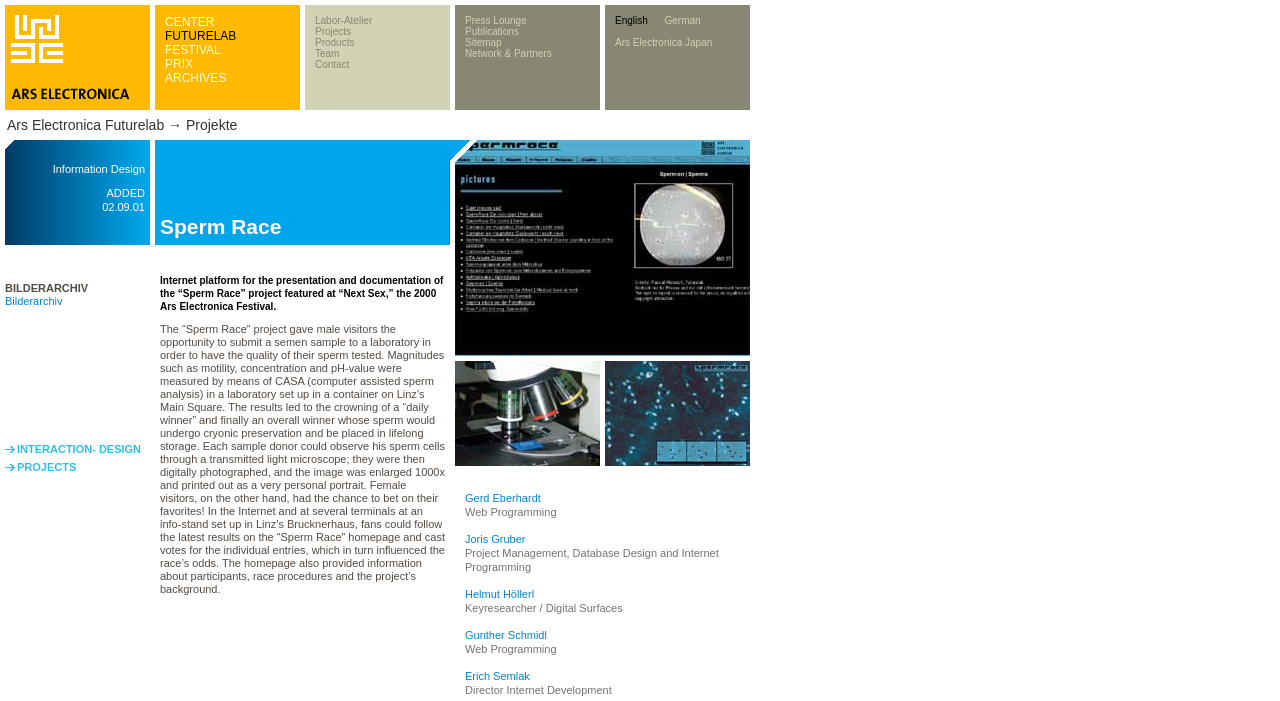Locate the bounding box coordinates of the element that should be clicked to fulfill the instruction: "Click the link to CENTER".

[0.129, 0.021, 0.167, 0.041]